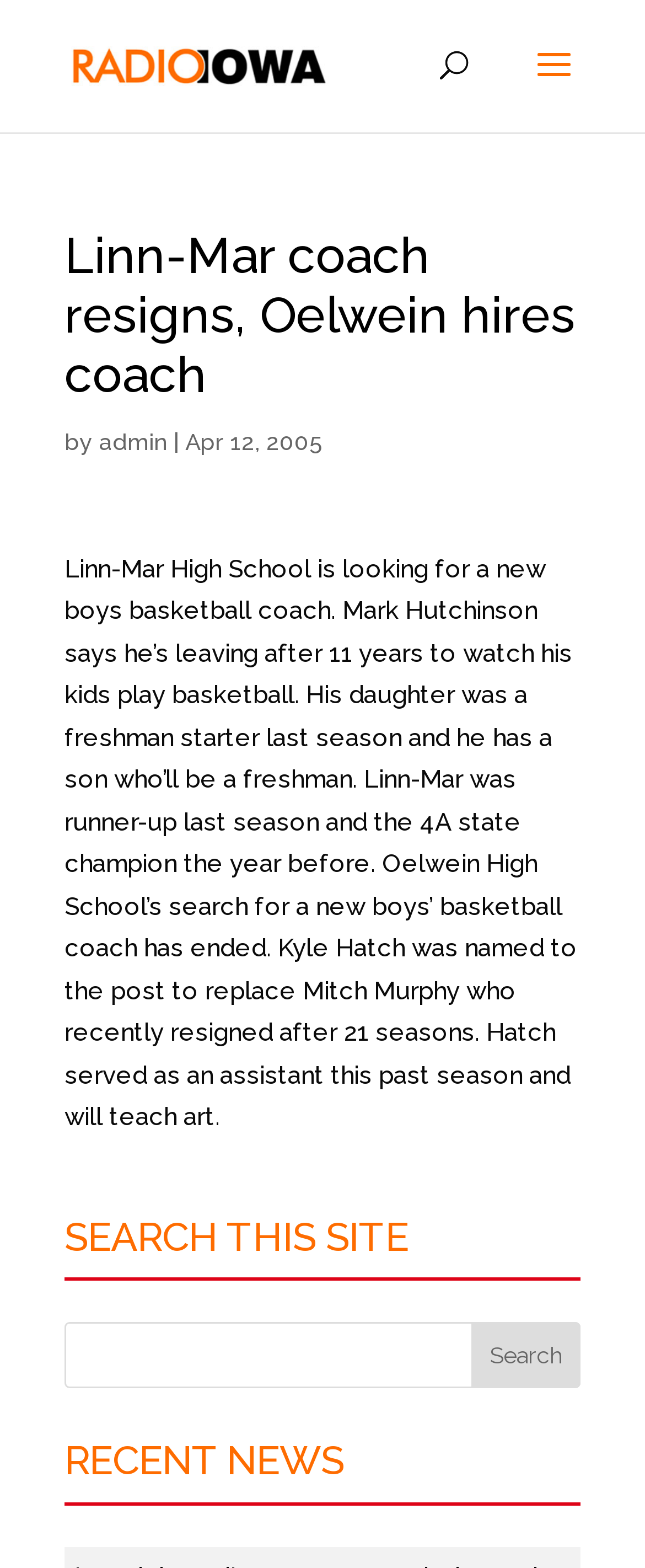What is the relationship between Mark Hutchinson and the freshman starter? Based on the screenshot, please respond with a single word or phrase.

father